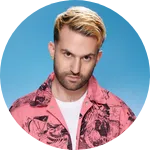What is the background color of the image?
Please answer the question as detailed as possible.

The vibrant blue backdrop serves as a striking contrast to A-Trak's pink jacket and adds to the overall visual appeal of the image.